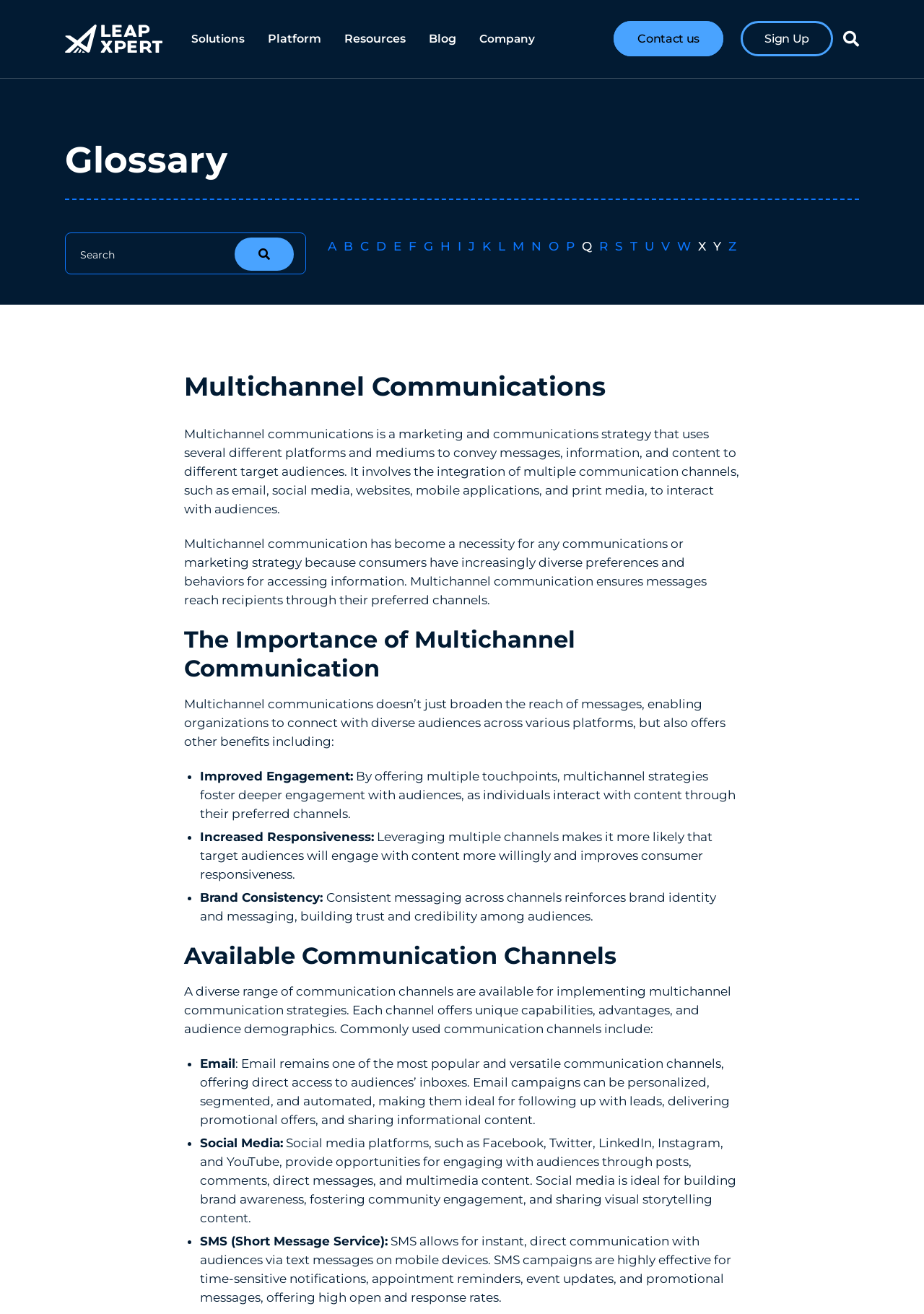Please indicate the bounding box coordinates of the element's region to be clicked to achieve the instruction: "Search for something". Provide the coordinates as four float numbers between 0 and 1, i.e., [left, top, right, bottom].

[0.087, 0.189, 0.243, 0.199]